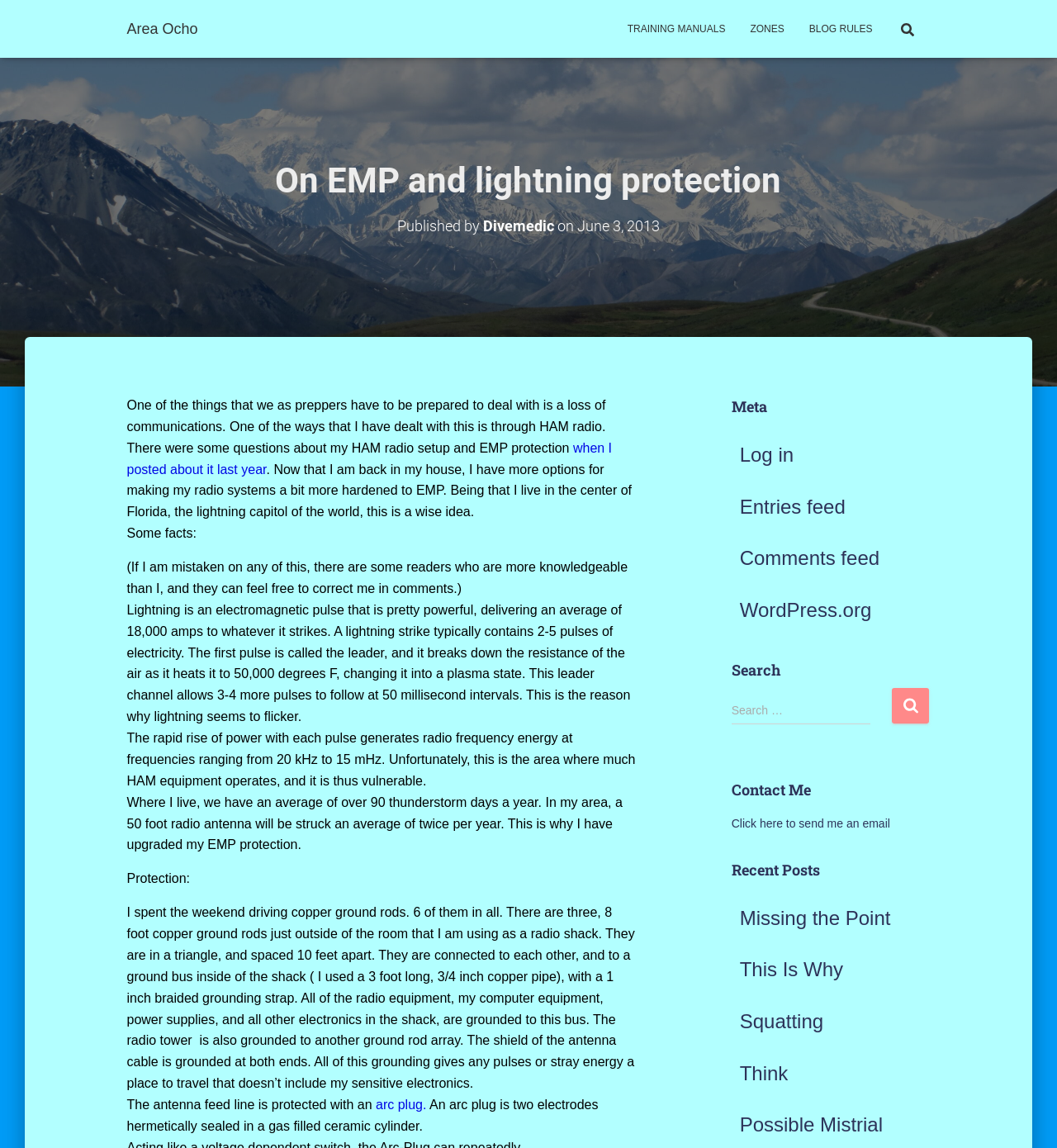Based on the element description This Is Why, identify the bounding box of the UI element in the given webpage screenshot. The coordinates should be in the format (top-left x, top-left y, bottom-right x, bottom-right y) and must be between 0 and 1.

[0.7, 0.835, 0.798, 0.854]